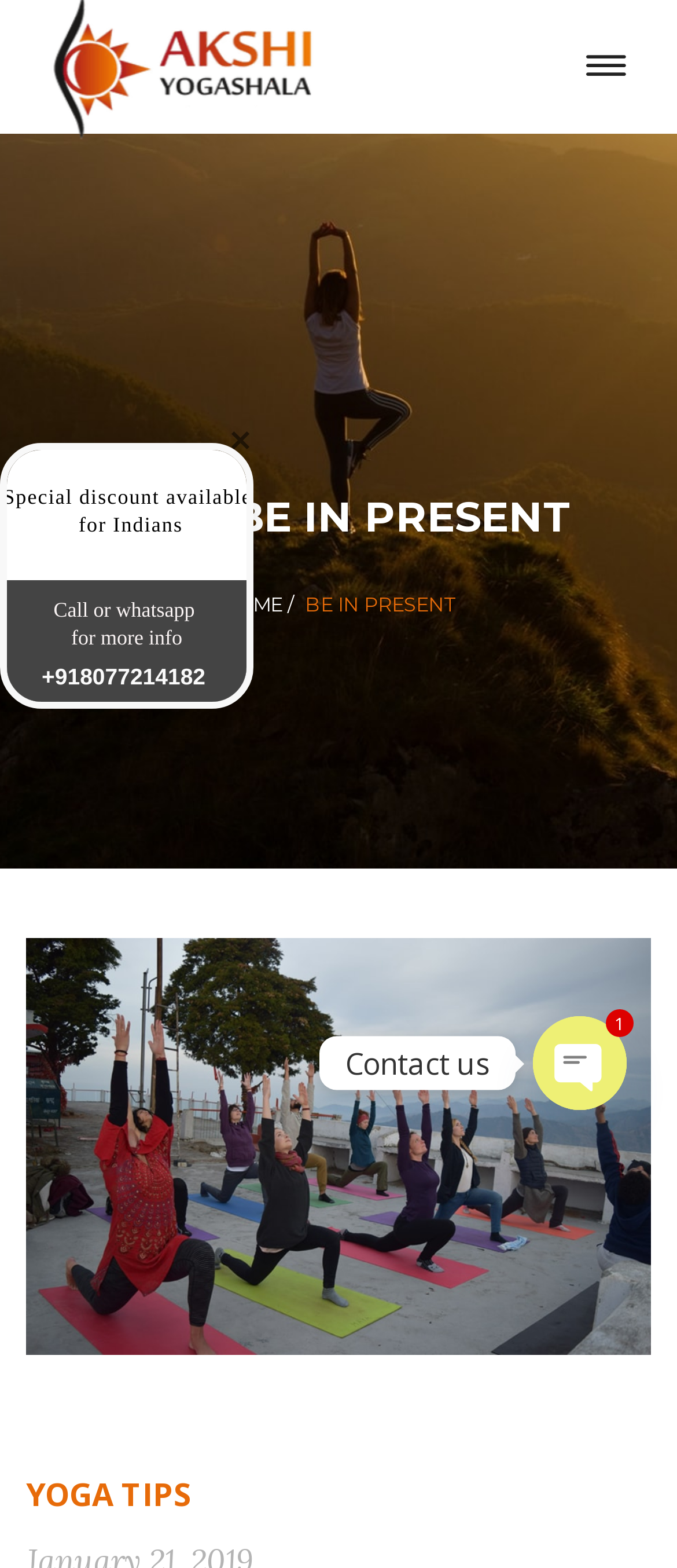What is the special offer available for Indians? Examine the screenshot and reply using just one word or a brief phrase.

Discount